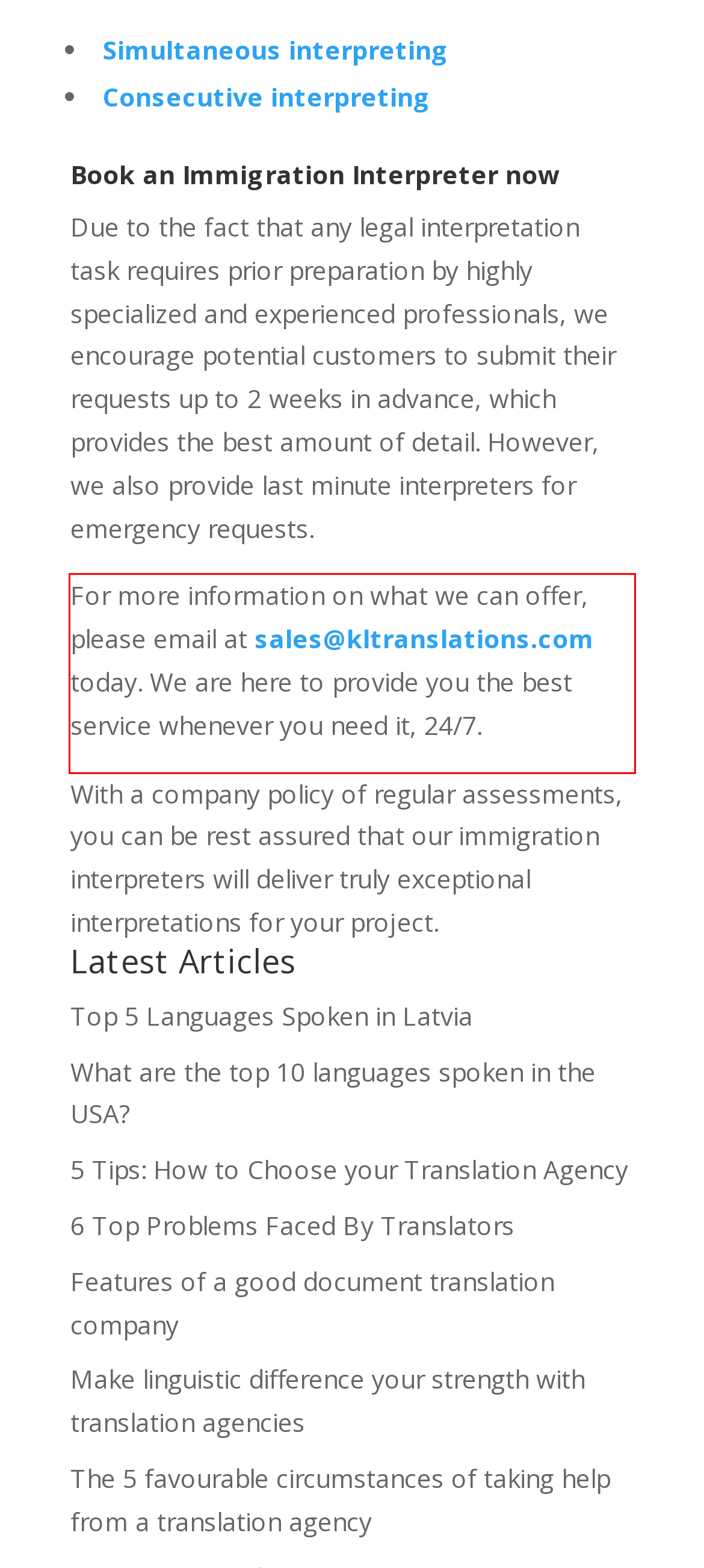Identify and extract the text within the red rectangle in the screenshot of the webpage.

For more information on what we can offer, please email at sales@kltranslations.com today. We are here to provide you the best service whenever you need it, 24/7.